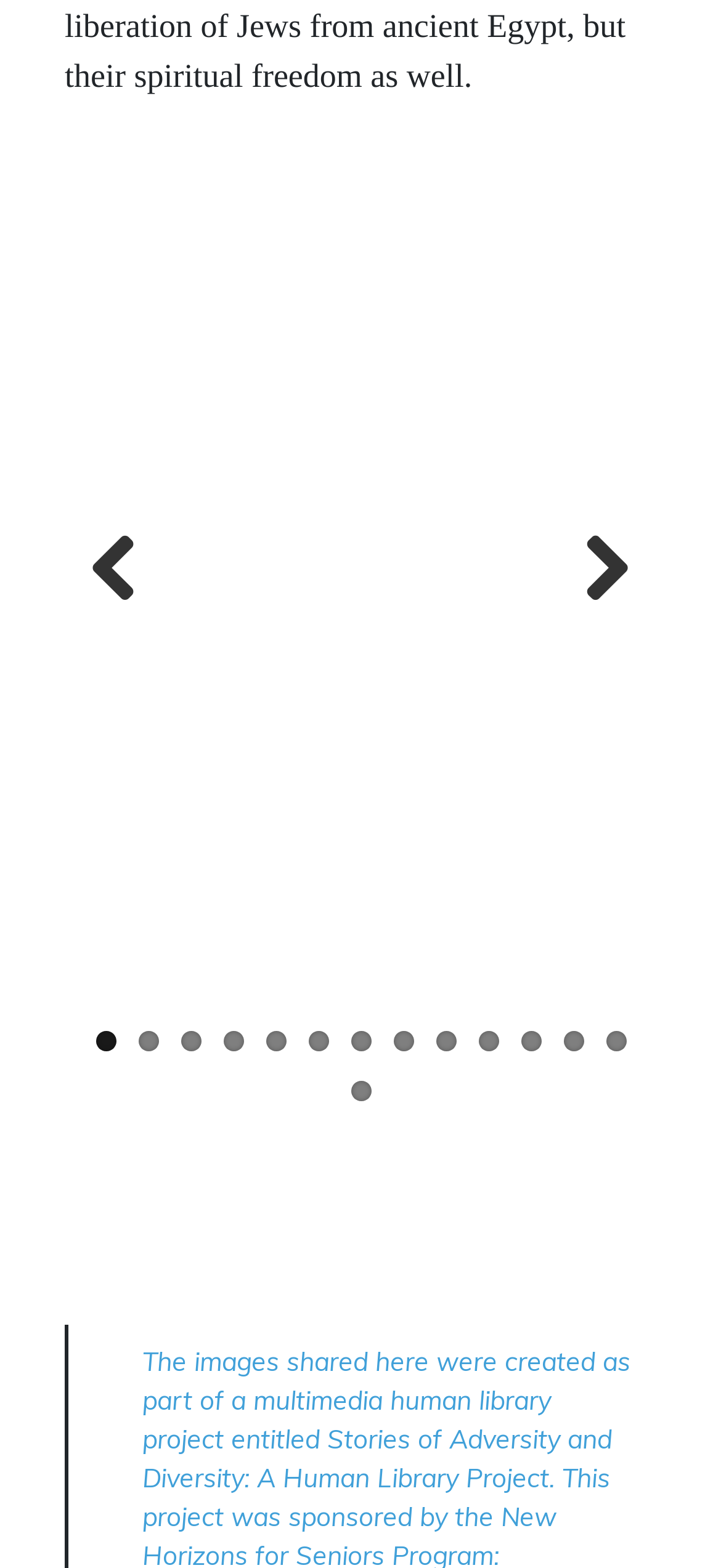Find the bounding box coordinates of the clickable area that will achieve the following instruction: "click the next button".

[0.772, 0.34, 0.874, 0.387]